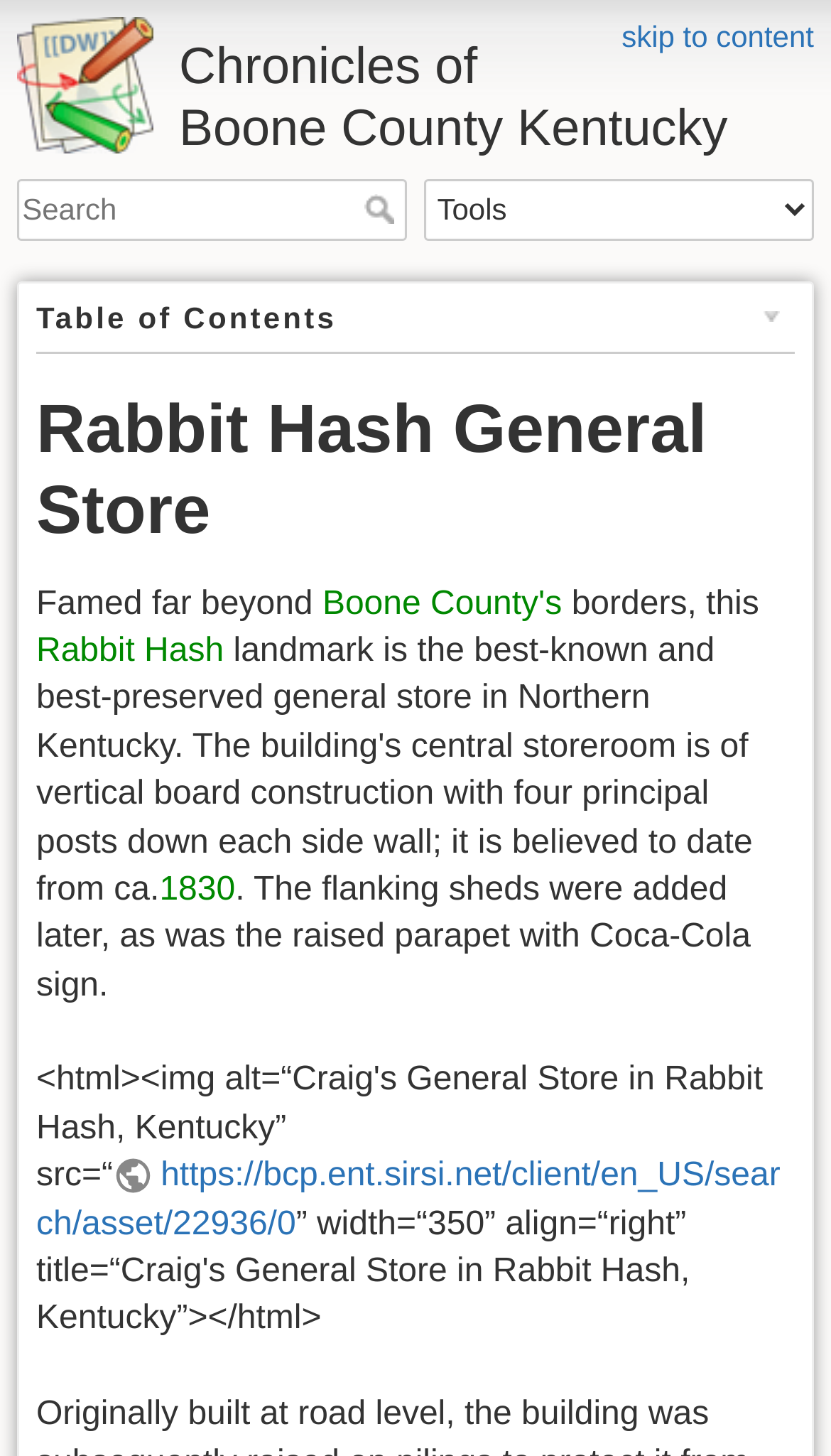Please identify and generate the text content of the webpage's main heading.

Chronicles of Boone County Kentucky